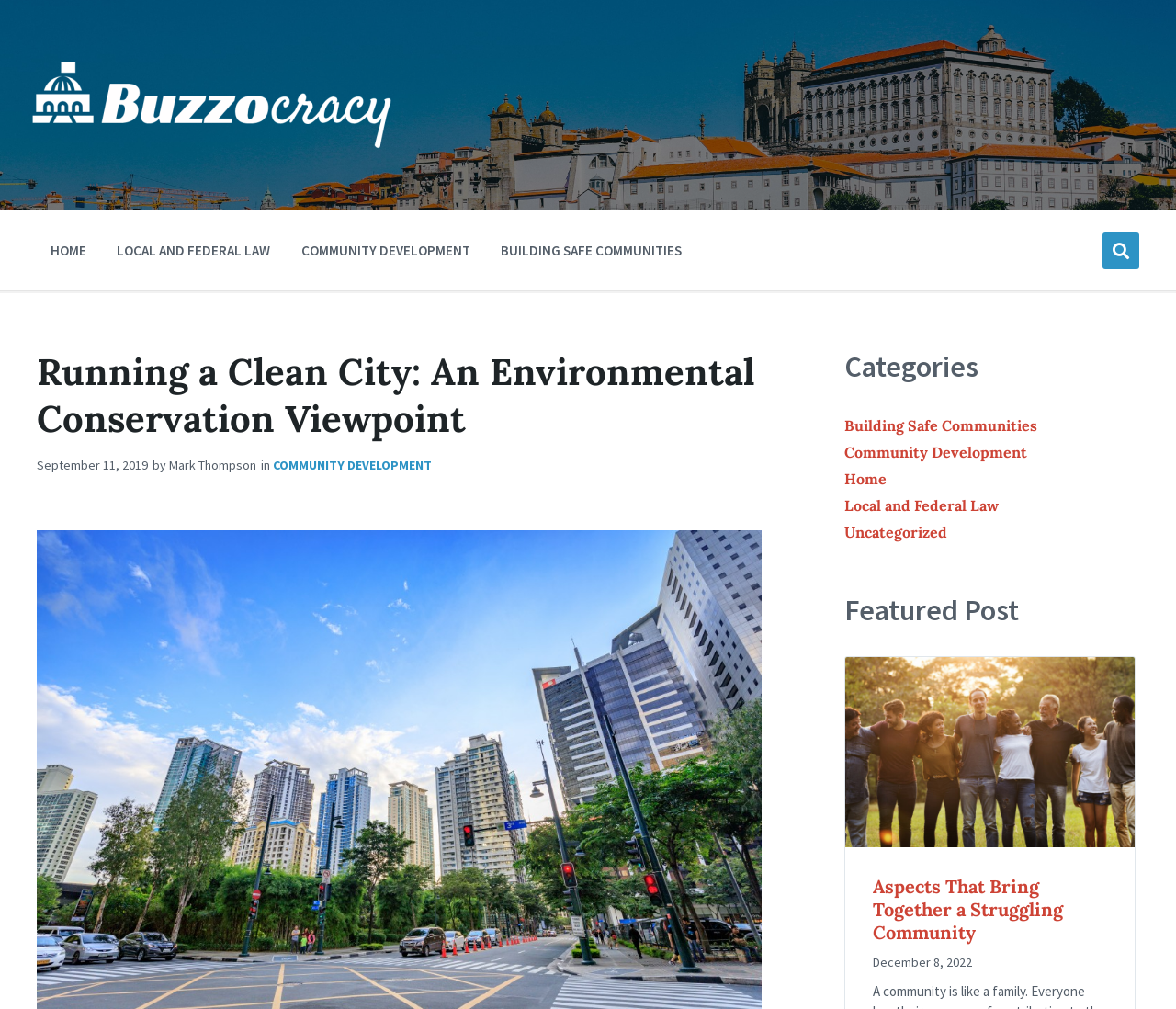Identify the bounding box coordinates for the region to click in order to carry out this instruction: "View LOCAL AND FEDERAL LAW page". Provide the coordinates using four float numbers between 0 and 1, formatted as [left, top, right, bottom].

[0.088, 0.231, 0.242, 0.266]